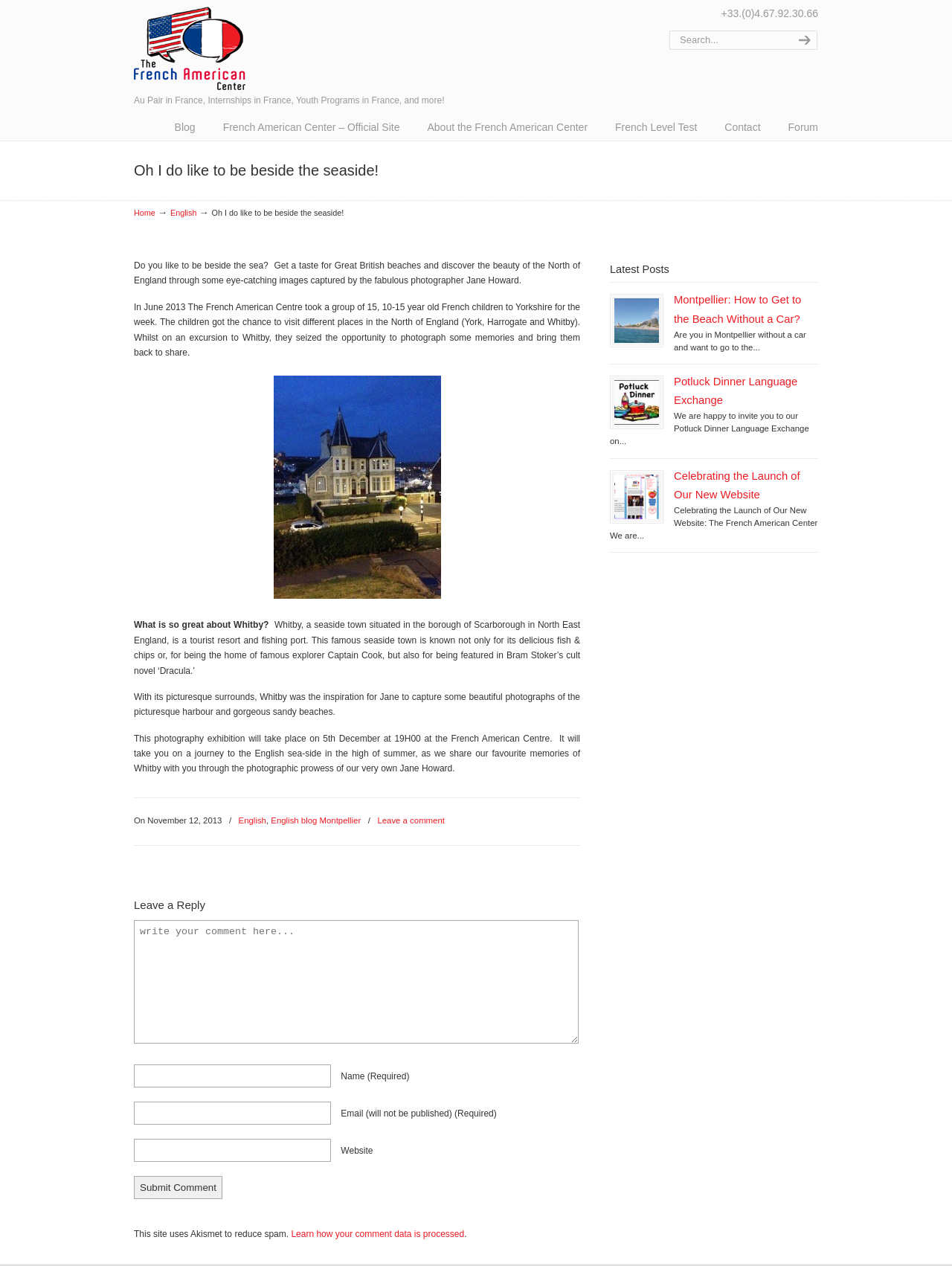Determine the heading of the webpage and extract its text content.

Oh I do like to be beside the seaside!